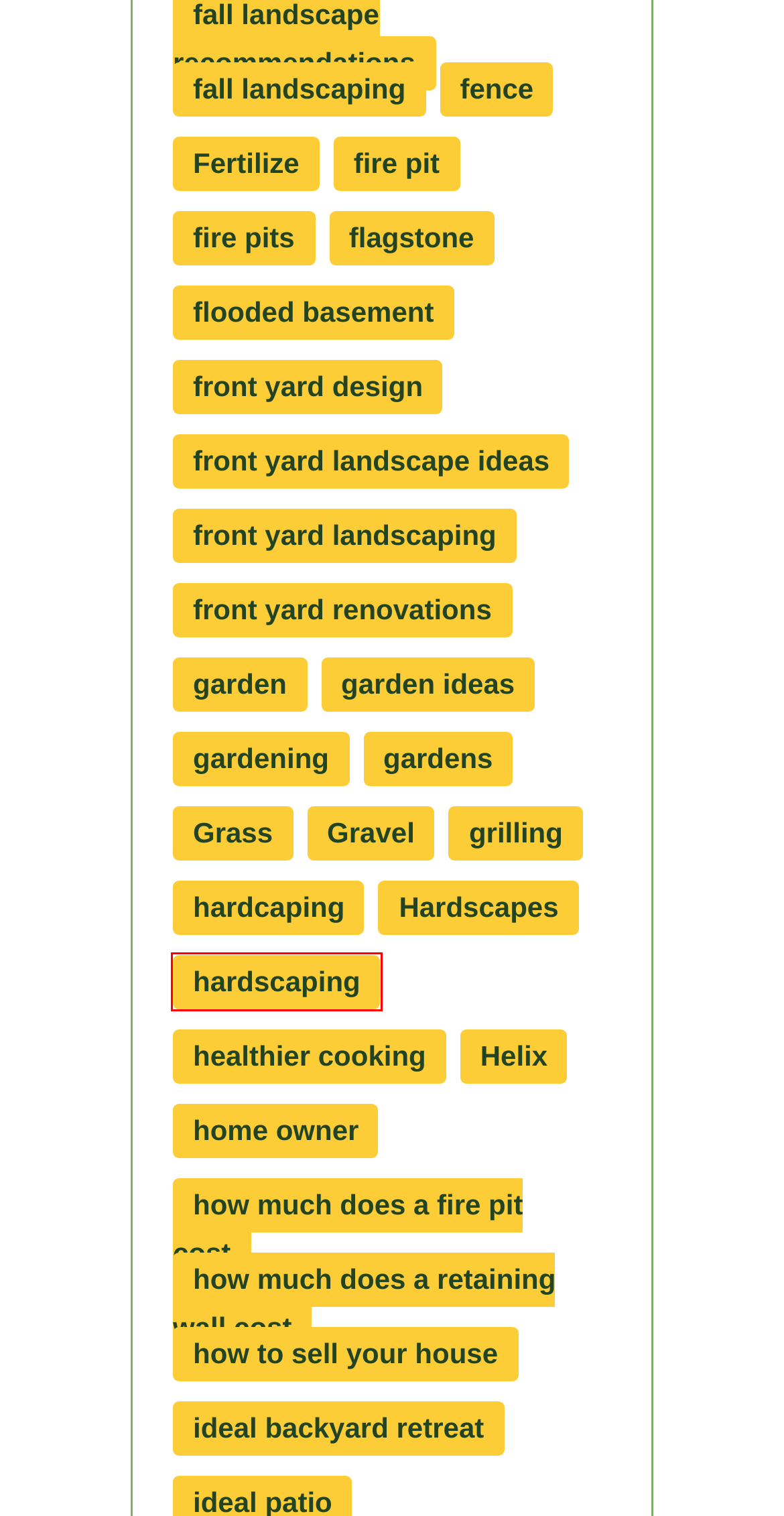Review the webpage screenshot provided, noting the red bounding box around a UI element. Choose the description that best matches the new webpage after clicking the element within the bounding box. The following are the options:
A. Grass Archives | Yorkville Landscaping Companies | BLC Yardworks
B. hardscaping Archives | Yorkville Landscaping Companies | BLC Yardworks
C. garden ideas Archives | Yorkville Landscaping Companies | BLC Yardworks
D. how much does a retaining wall cost Archives | Yorkville Landscaping Companies | BLC Yardworks
E. front yard landscaping Archives | Yorkville Landscaping Companies | BLC Yardworks
F. hardcaping Archives | Yorkville Landscaping Companies | BLC Yardworks
G. Hardscapes Archives | Yorkville Landscaping Companies | BLC Yardworks
H. how much does a fire pit cost Archives | Yorkville Landscaping Companies | BLC Yardworks

B